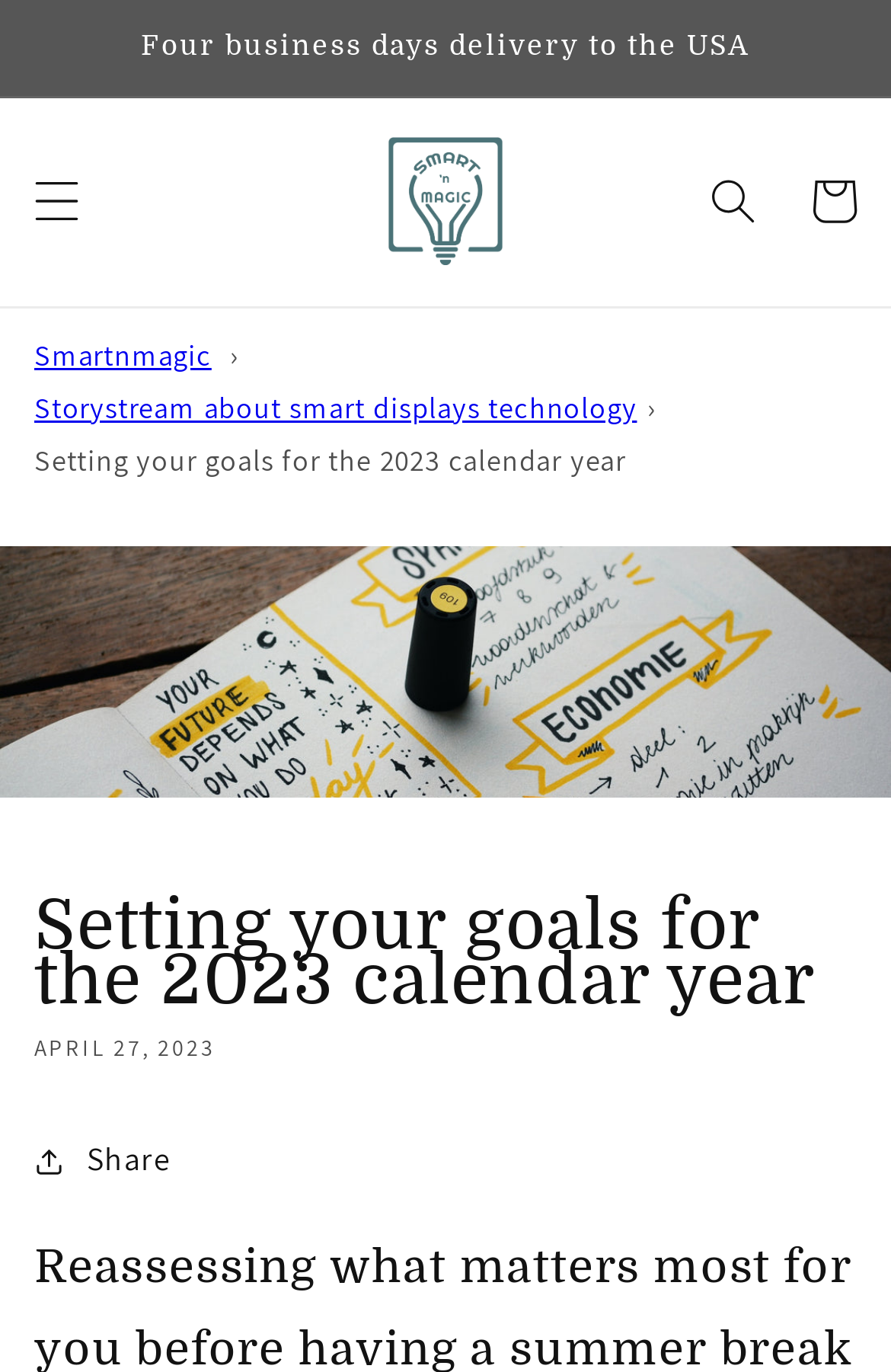Give the bounding box coordinates for this UI element: "Share". The coordinates should be four float numbers between 0 and 1, arranged as [left, top, right, bottom].

[0.038, 0.825, 0.192, 0.867]